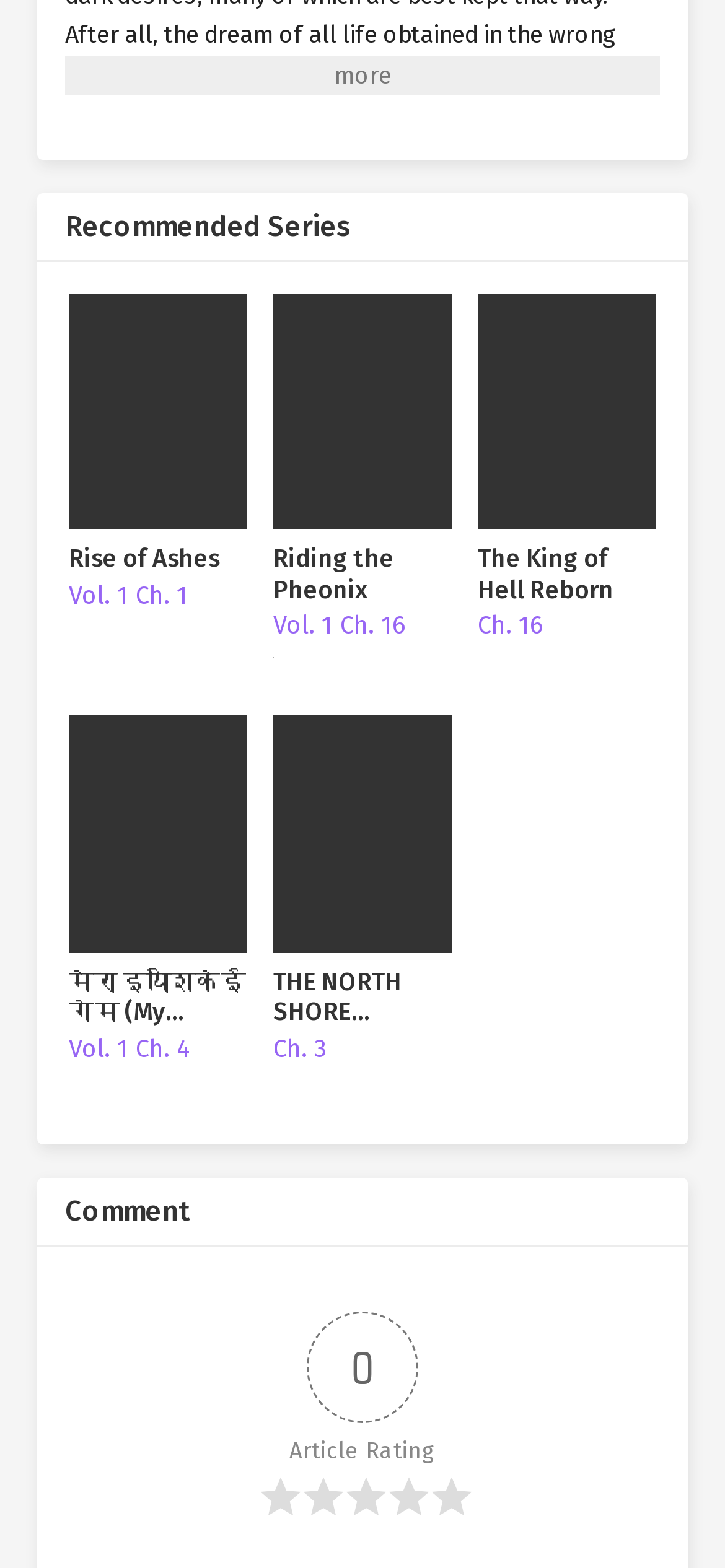Please specify the bounding box coordinates of the clickable region to carry out the following instruction: "Rate the article". The coordinates should be four float numbers between 0 and 1, in the format [left, top, right, bottom].

[0.399, 0.917, 0.601, 0.933]